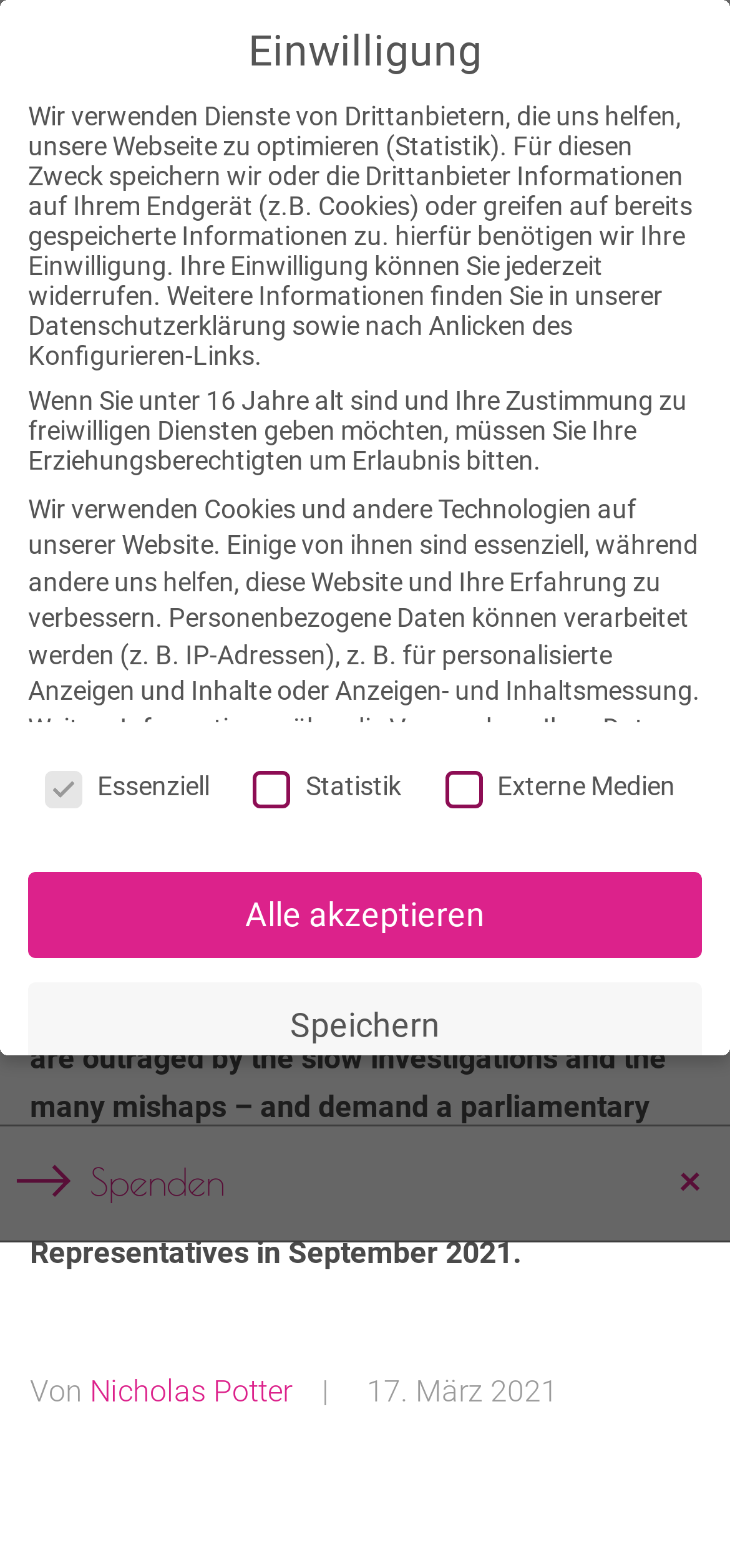What is the name of the author of the article?
Please respond to the question with a detailed and informative answer.

The answer can be found at the bottom of the webpage, where the author's name 'Nicholas Potter' is displayed.